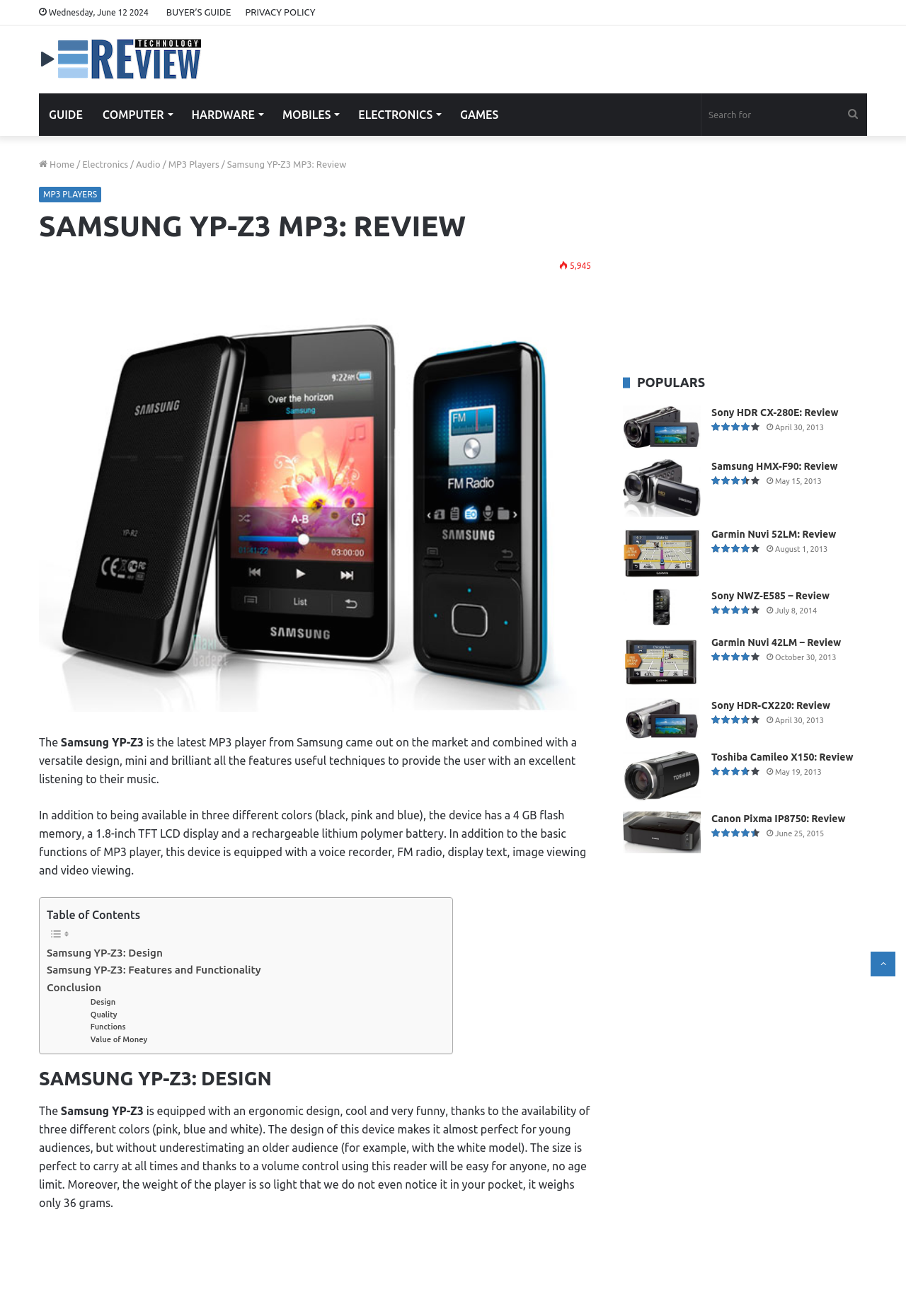Please specify the bounding box coordinates of the element that should be clicked to execute the given instruction: 'View the 'Samsung YP-Z3: Design' section'. Ensure the coordinates are four float numbers between 0 and 1, expressed as [left, top, right, bottom].

[0.052, 0.718, 0.18, 0.731]